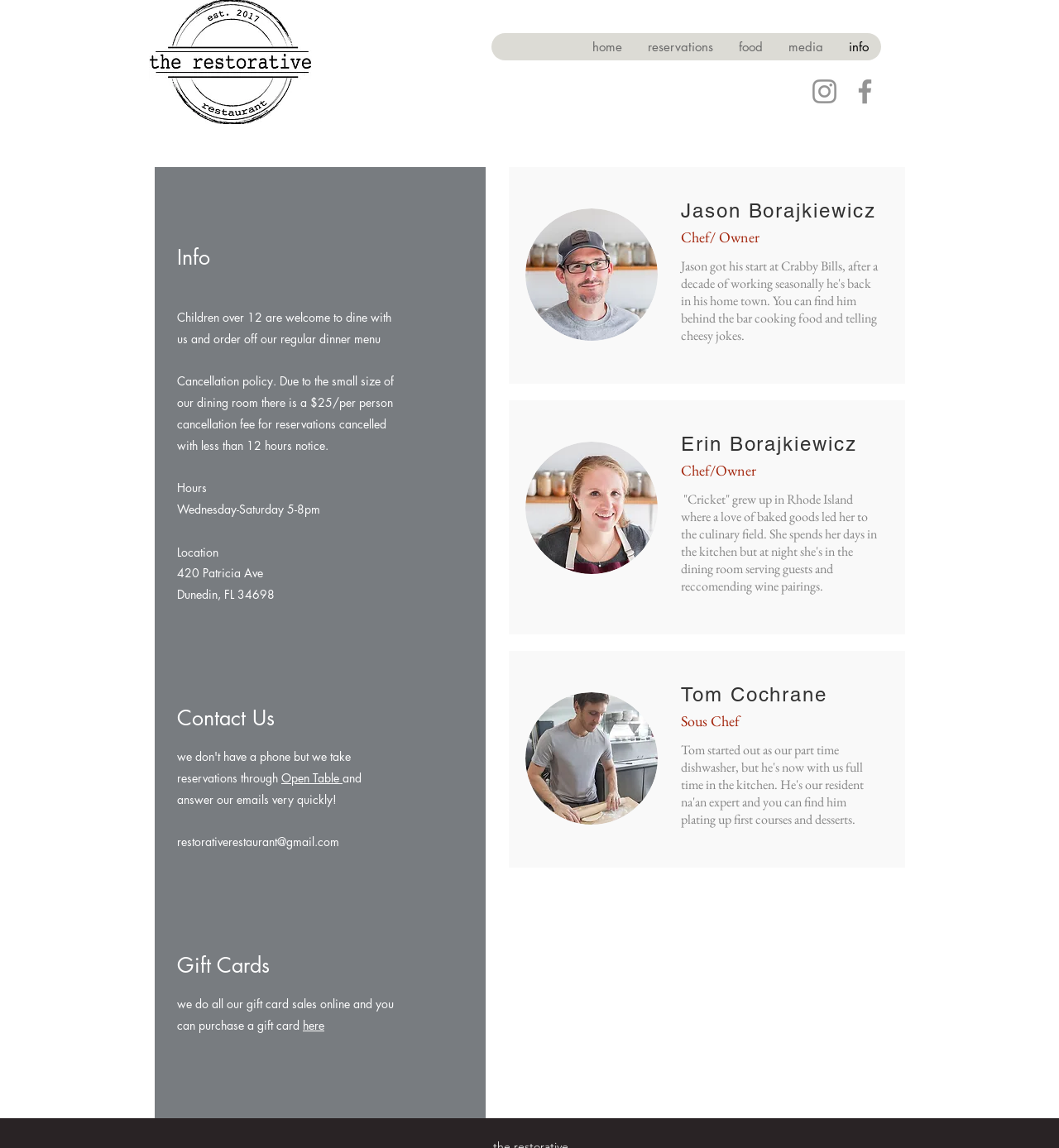Answer the question with a single word or phrase: 
What are the hours of operation?

Wednesday-Saturday 5-8pm